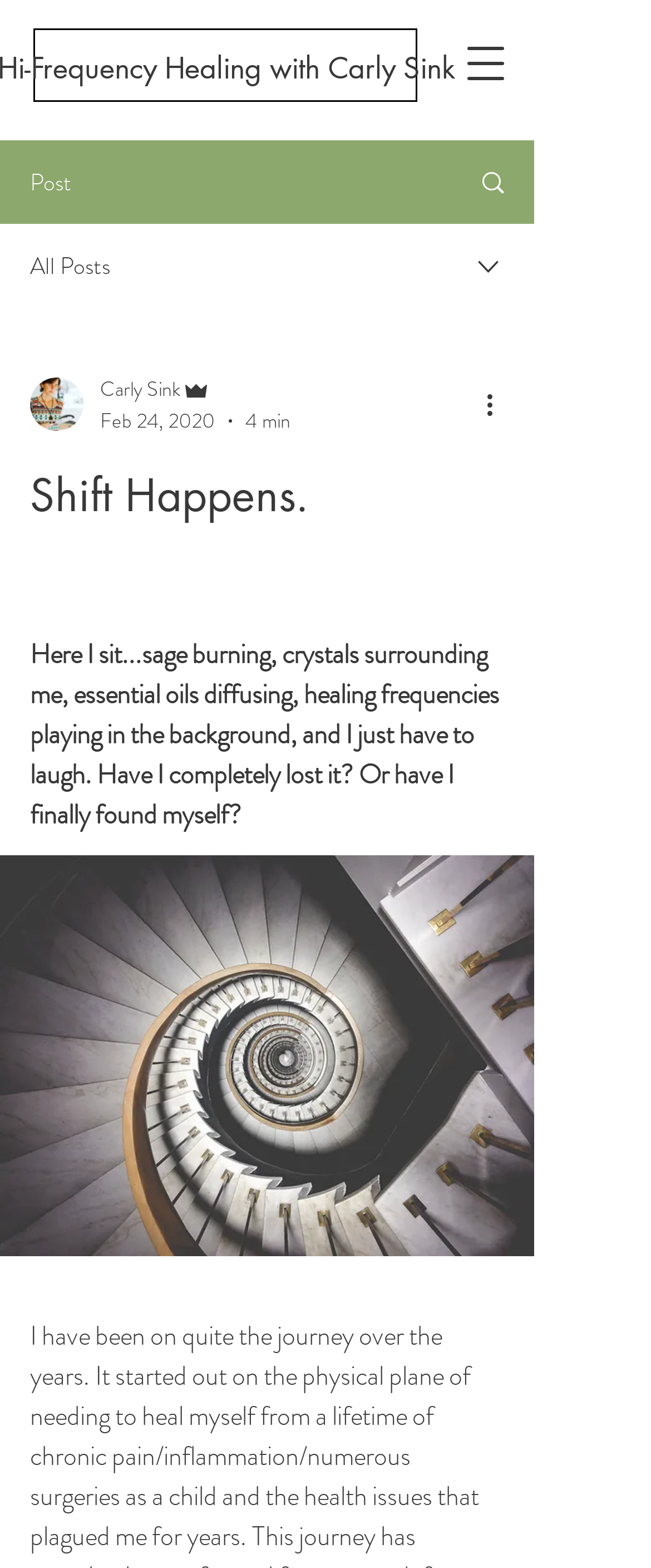Using the description: "aria-label="More actions"", identify the bounding box of the corresponding UI element in the screenshot.

[0.738, 0.245, 0.8, 0.271]